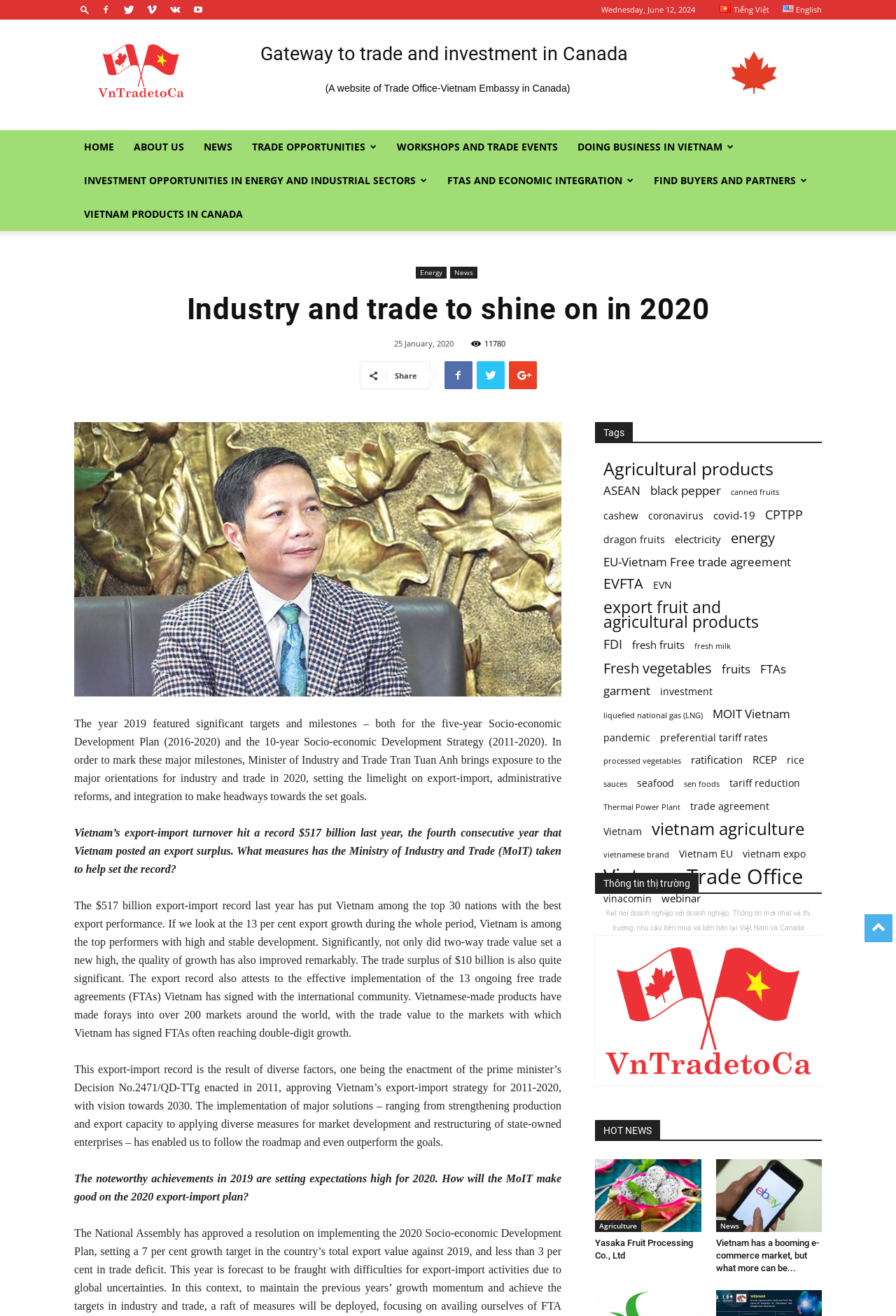Locate the bounding box coordinates of the region to be clicked to comply with the following instruction: "Click the 'NEWS' link". The coordinates must be four float numbers between 0 and 1, in the form [left, top, right, bottom].

[0.216, 0.099, 0.27, 0.124]